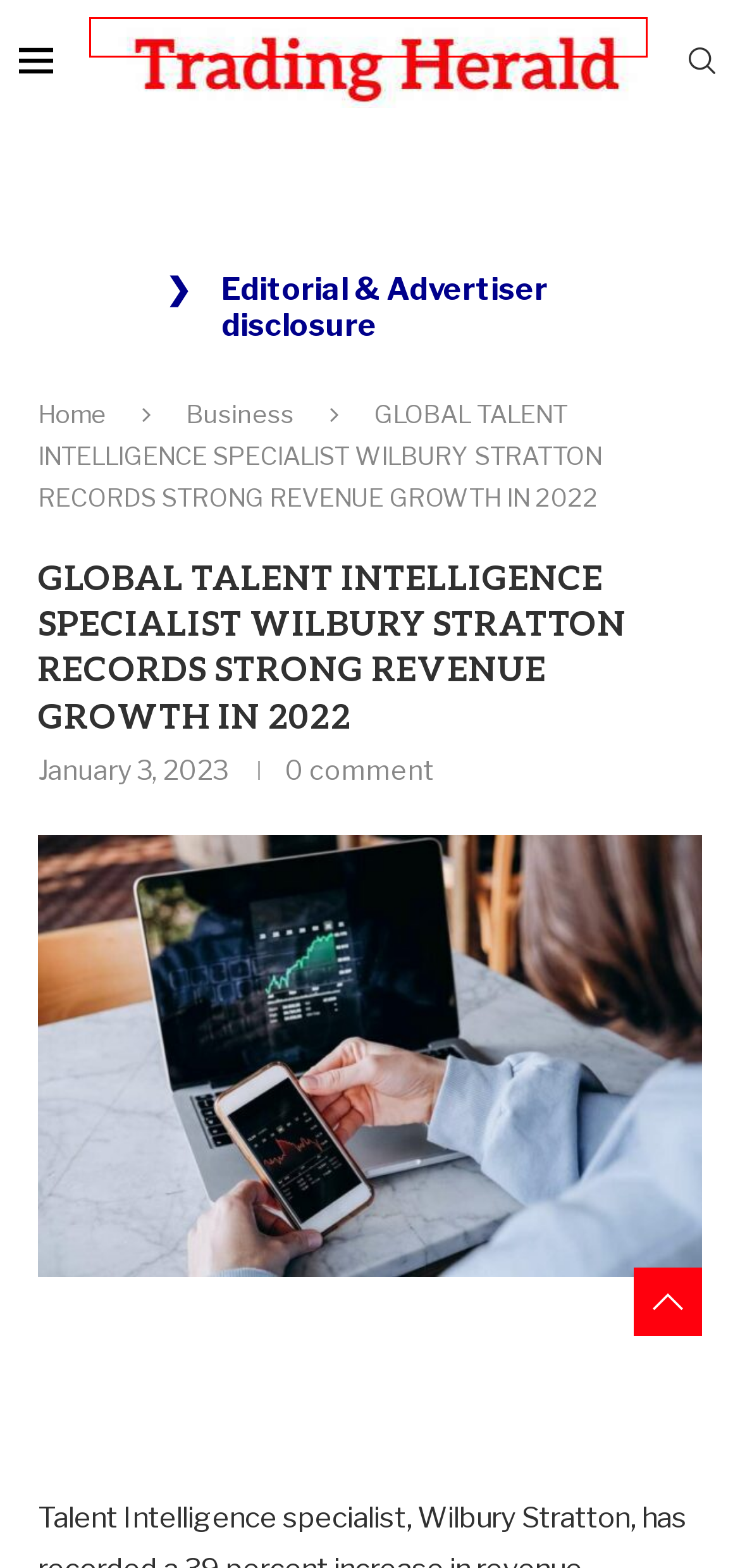Examine the screenshot of a webpage with a red bounding box around a specific UI element. Identify which webpage description best matches the new webpage that appears after clicking the element in the red bounding box. Here are the candidates:
A. Trading Herald | Trading | Techonology
B. Innovation – Trading Herald | Trading | Techonology
C. Advertising & Terms of Use - Trading Herald | Trading | Techonology
D. Navigating the Bull Market: Strategies for Success
E. Business – Trading Herald | Trading | Techonology
F. Finance – Trading Herald | Trading | Techonology
G. Industries – Trading Herald | Trading | Techonology
H. Technology – Trading Herald | Trading | Techonology

A